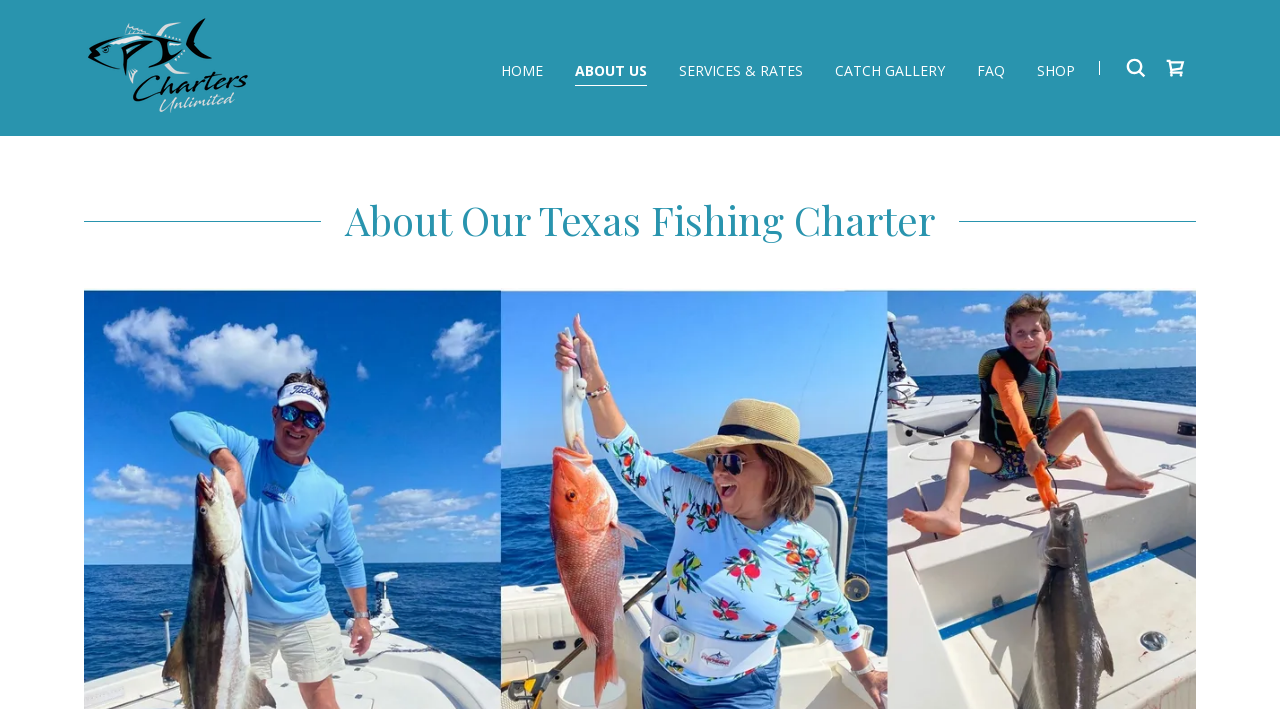Please find the bounding box coordinates in the format (top-left x, top-left y, bottom-right x, bottom-right y) for the given element description. Ensure the coordinates are floating point numbers between 0 and 1. Description: Services & Rates

[0.526, 0.074, 0.632, 0.125]